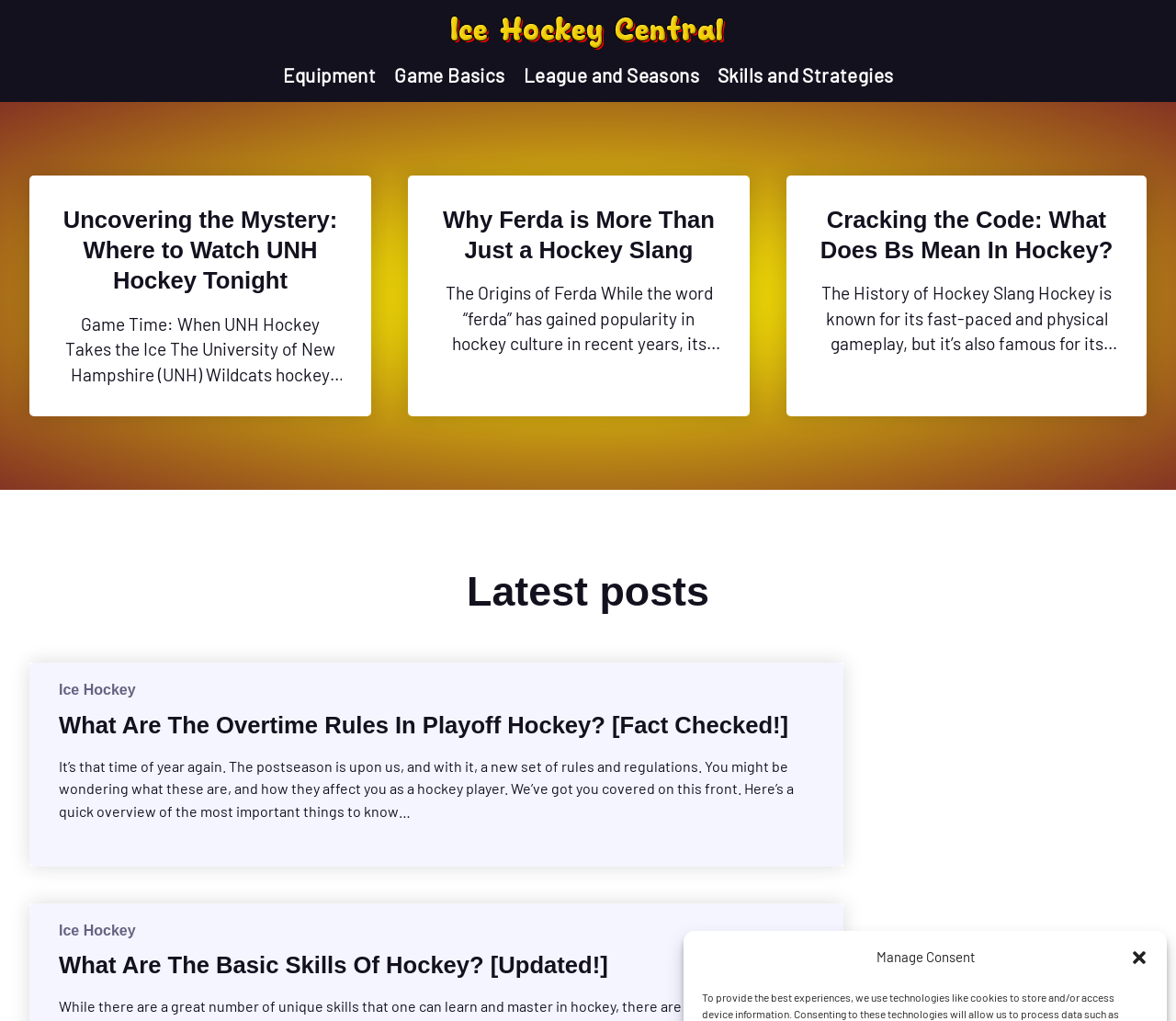What is the topic of the article with the heading 'Cracking the Code: What Does Bs Mean In Hockey?'?
Using the image as a reference, deliver a detailed and thorough answer to the question.

The article with the heading 'Cracking the Code: What Does Bs Mean In Hockey?' is likely about hockey slang, as the title suggests that it will explain the meaning of 'Bs' in the context of hockey.